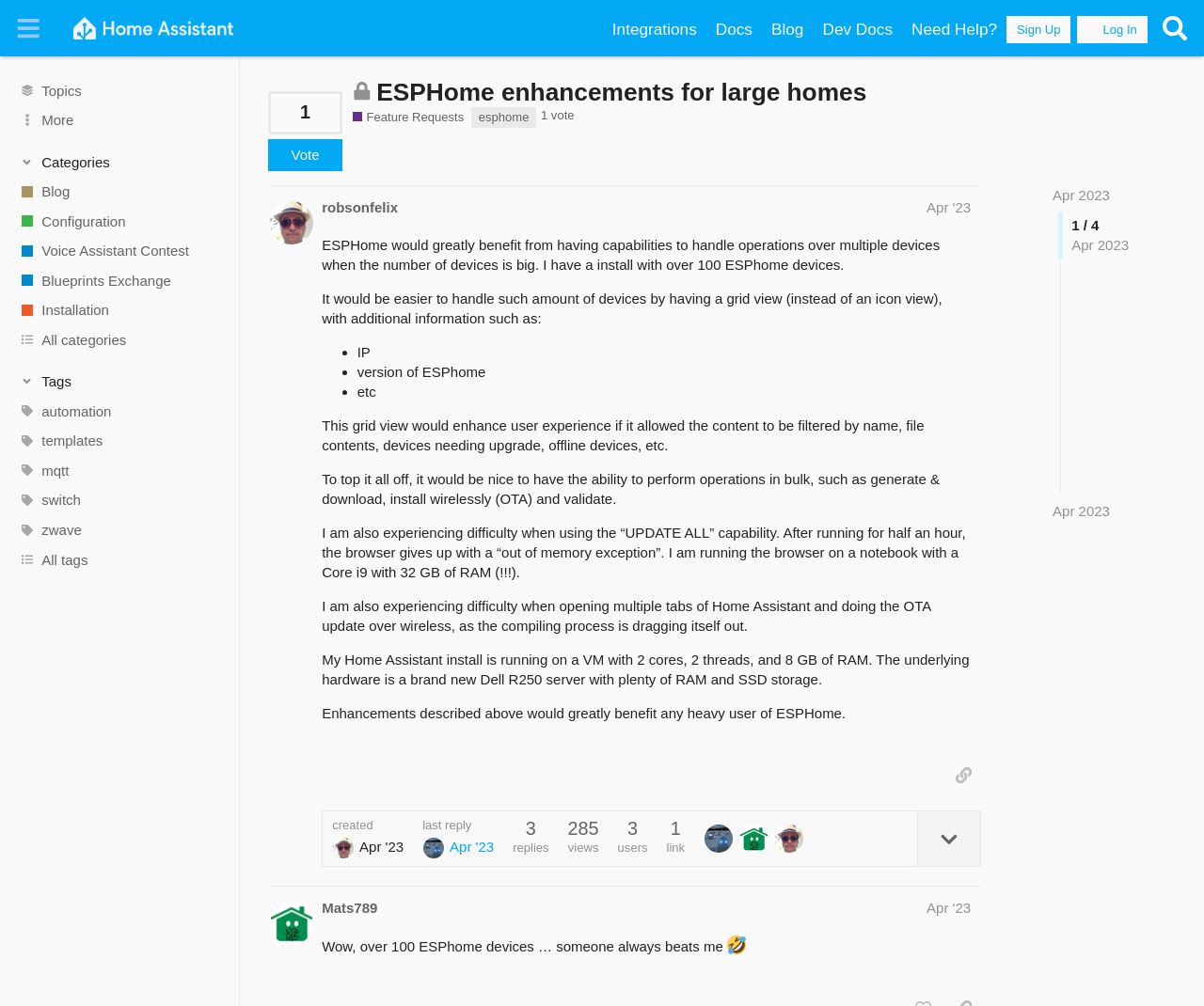Select the bounding box coordinates of the element I need to click to carry out the following instruction: "Click on the 'Feature Requests' link".

[0.293, 0.108, 0.385, 0.126]